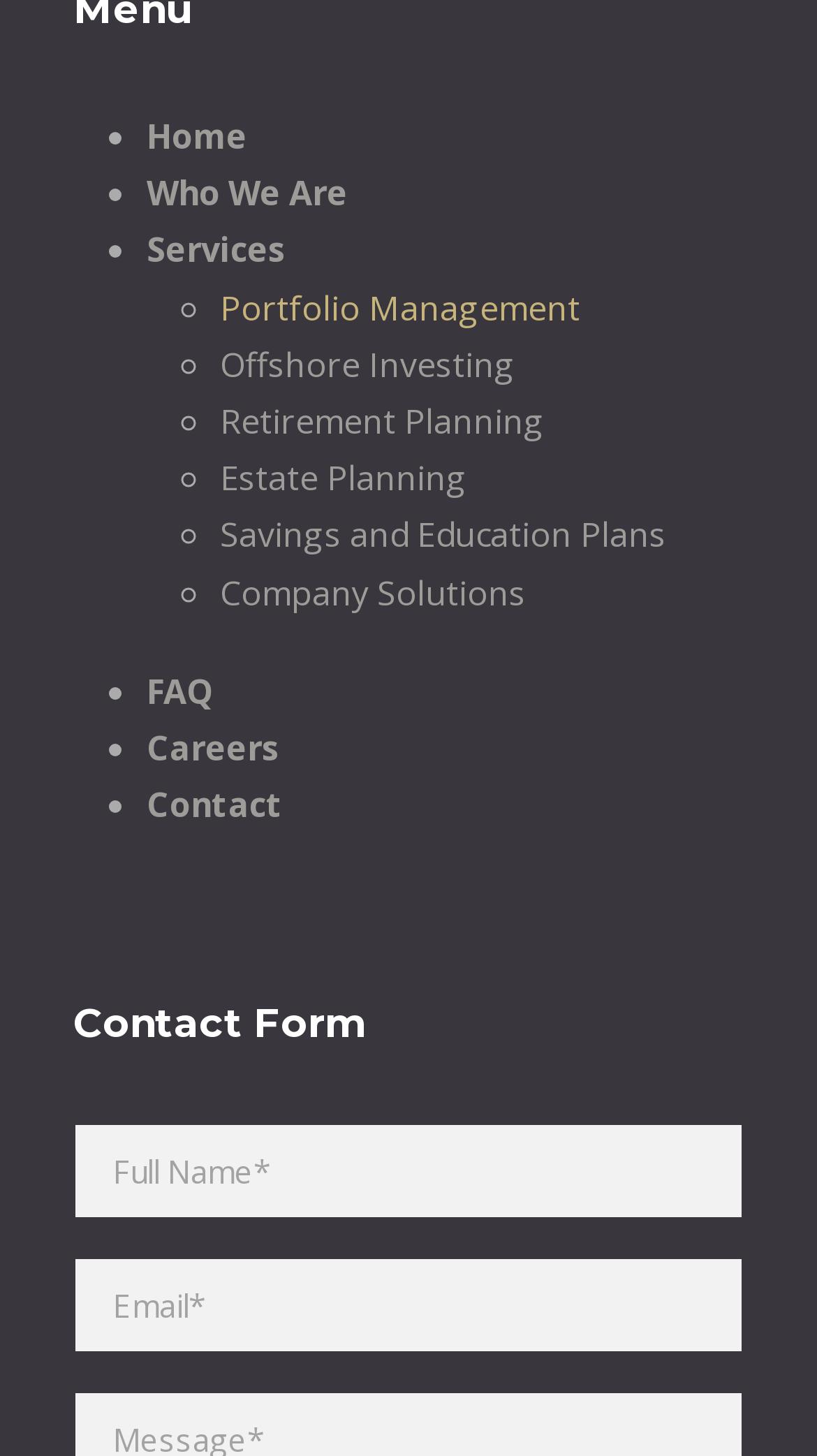What is the first link in the top navigation menu?
Refer to the image and provide a one-word or short phrase answer.

Home